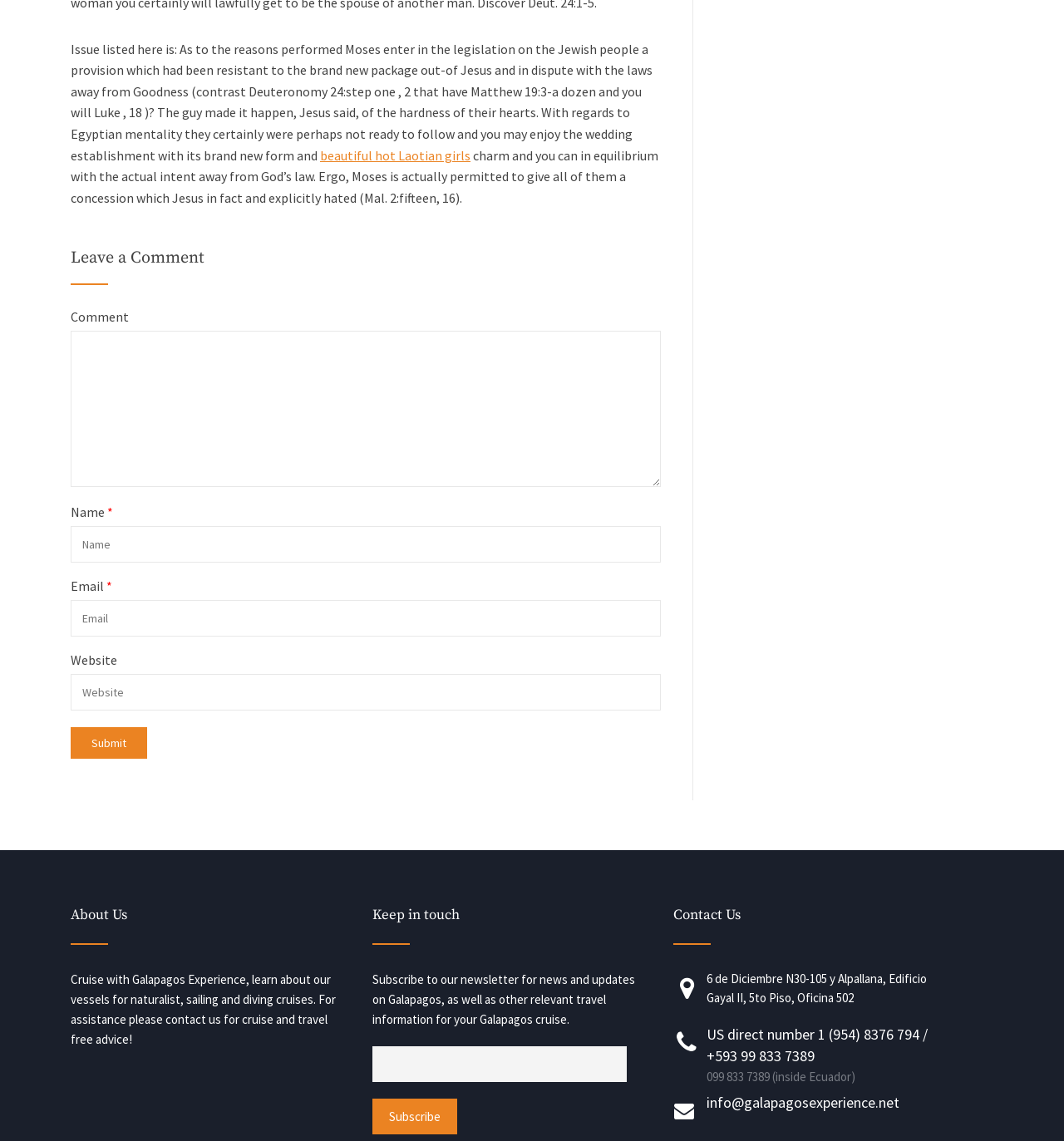Predict the bounding box for the UI component with the following description: "value="Subscribe"".

[0.35, 0.963, 0.429, 0.994]